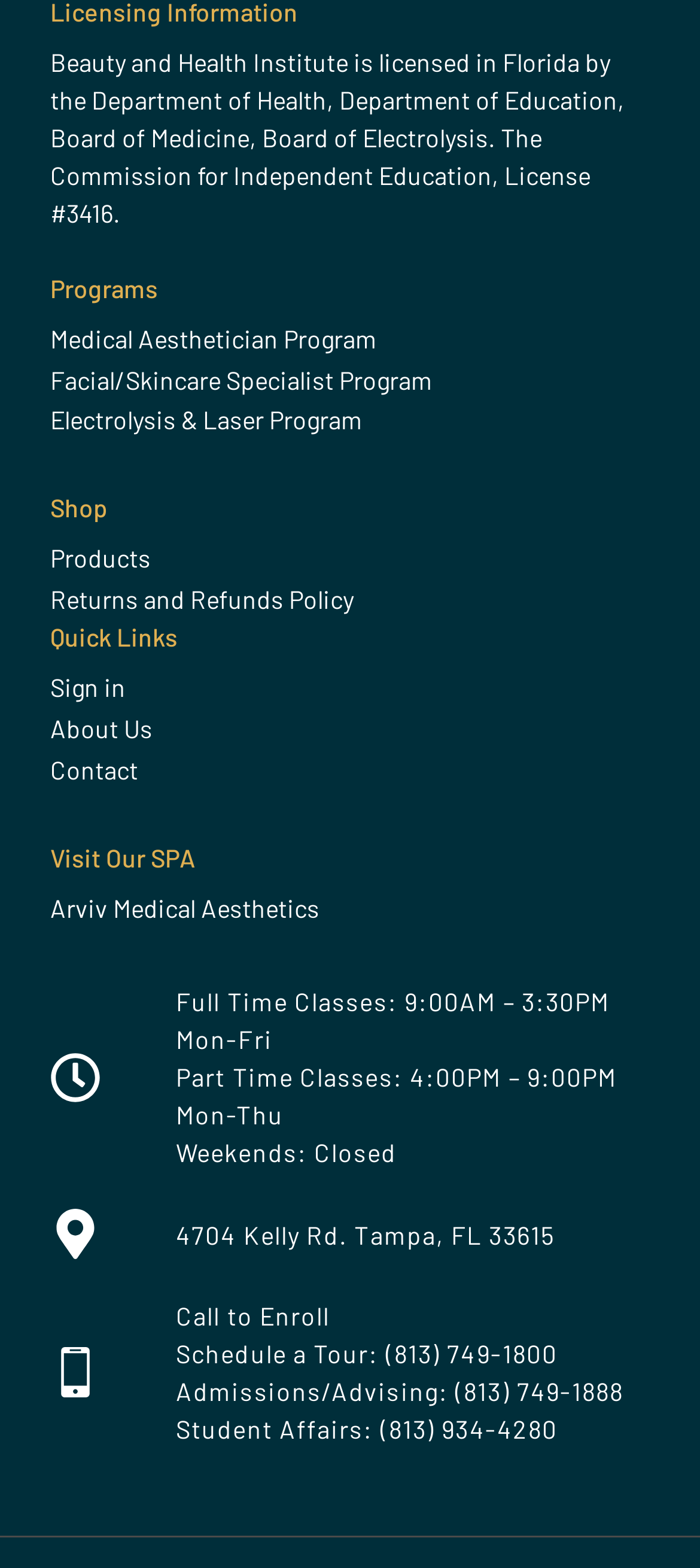Give the bounding box coordinates for the element described by: "Sign in".

[0.072, 0.426, 0.179, 0.45]